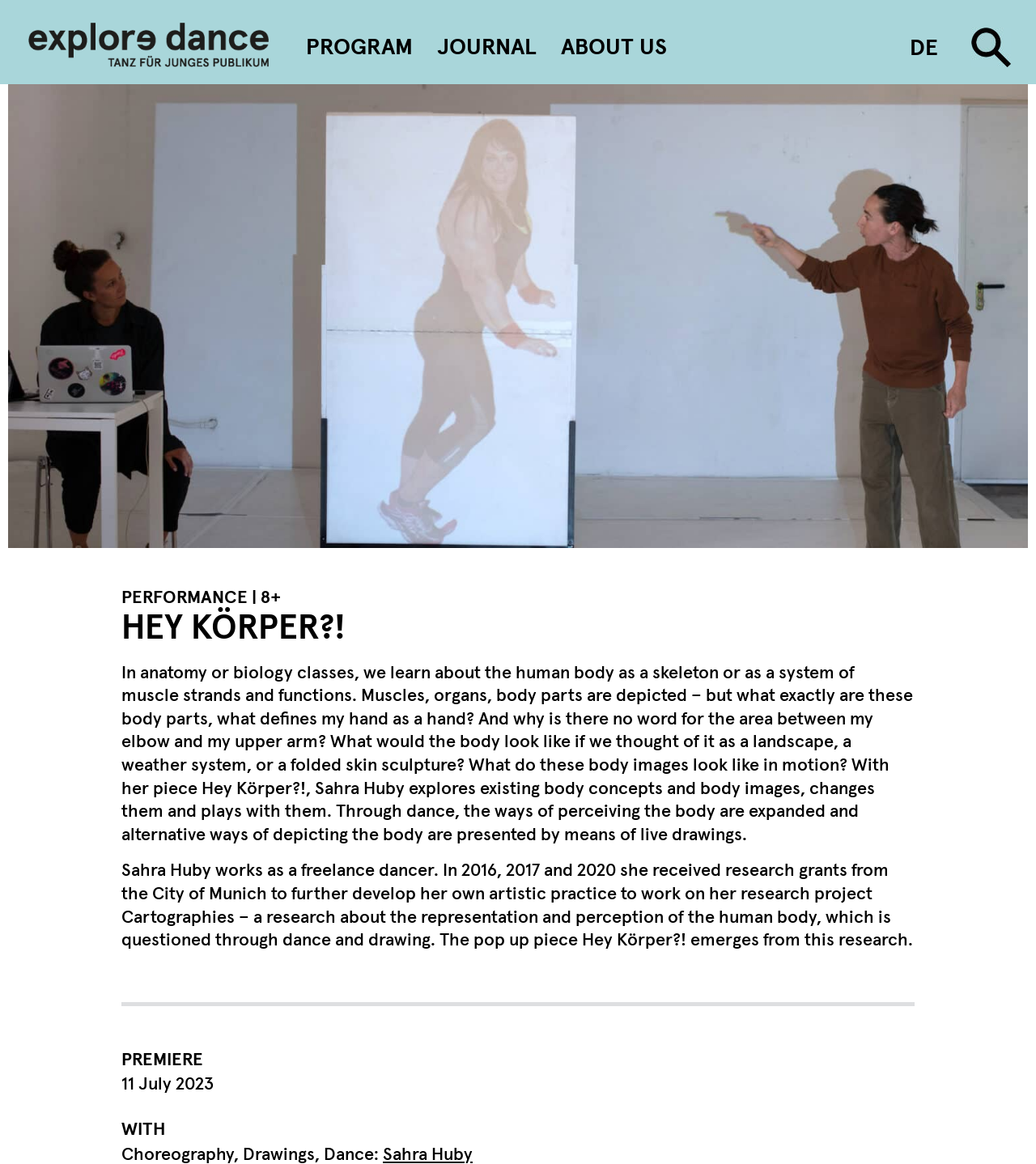Use one word or a short phrase to answer the question provided: 
When is the premiere of the dance piece?

11 July 2023